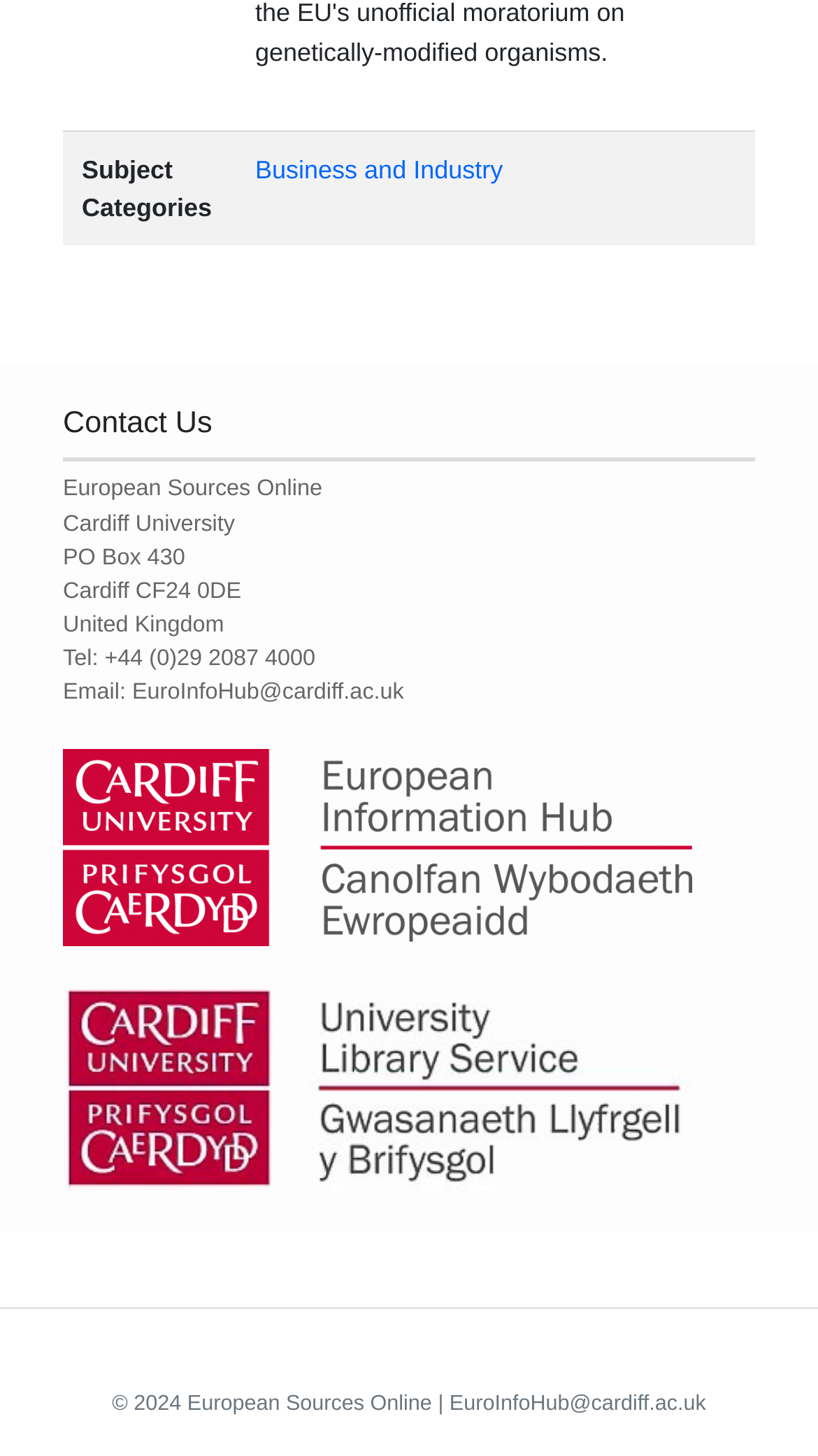Find the bounding box coordinates for the HTML element specified by: "EuroInfoHub@cardiff.ac.uk".

[0.162, 0.467, 0.494, 0.485]